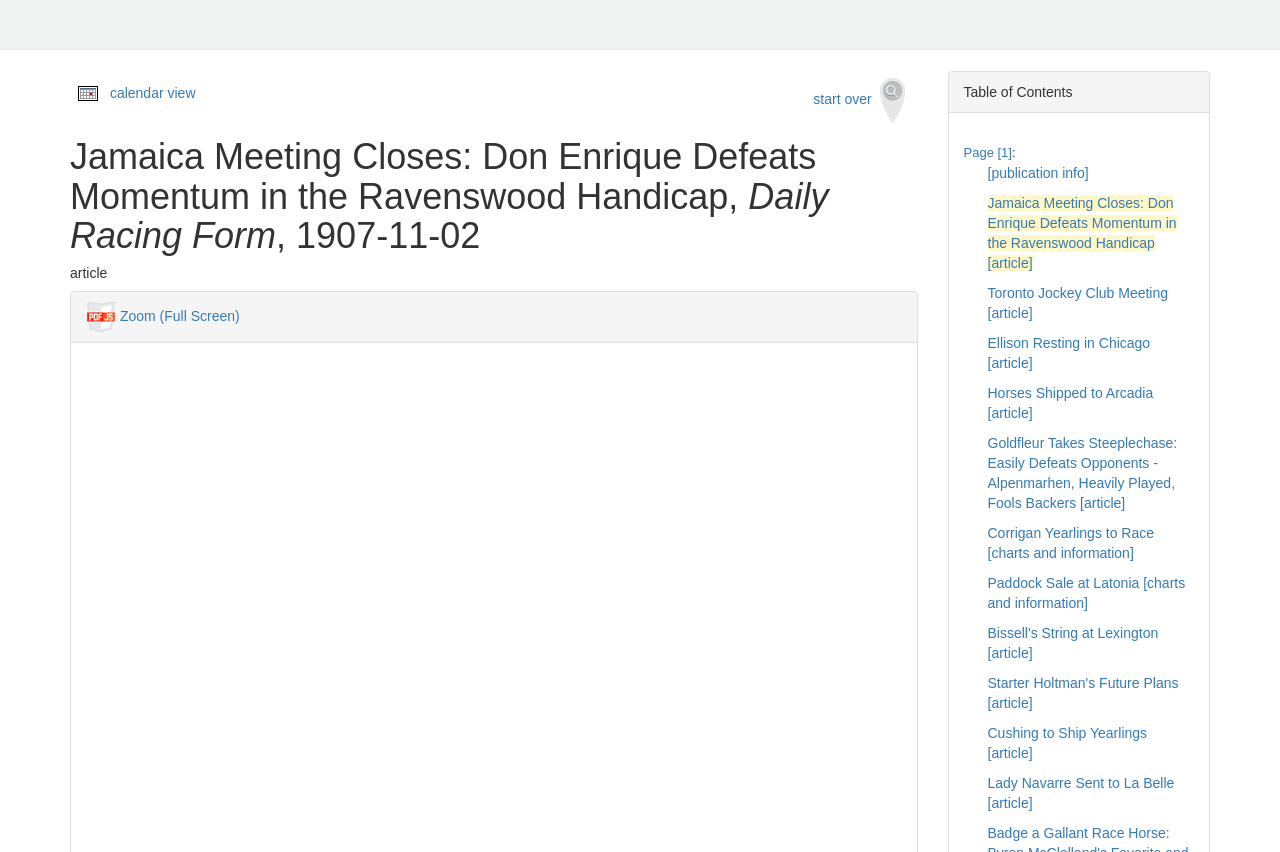Locate the bounding box coordinates of the item that should be clicked to fulfill the instruction: "go to page 1".

[0.753, 0.17, 0.791, 0.188]